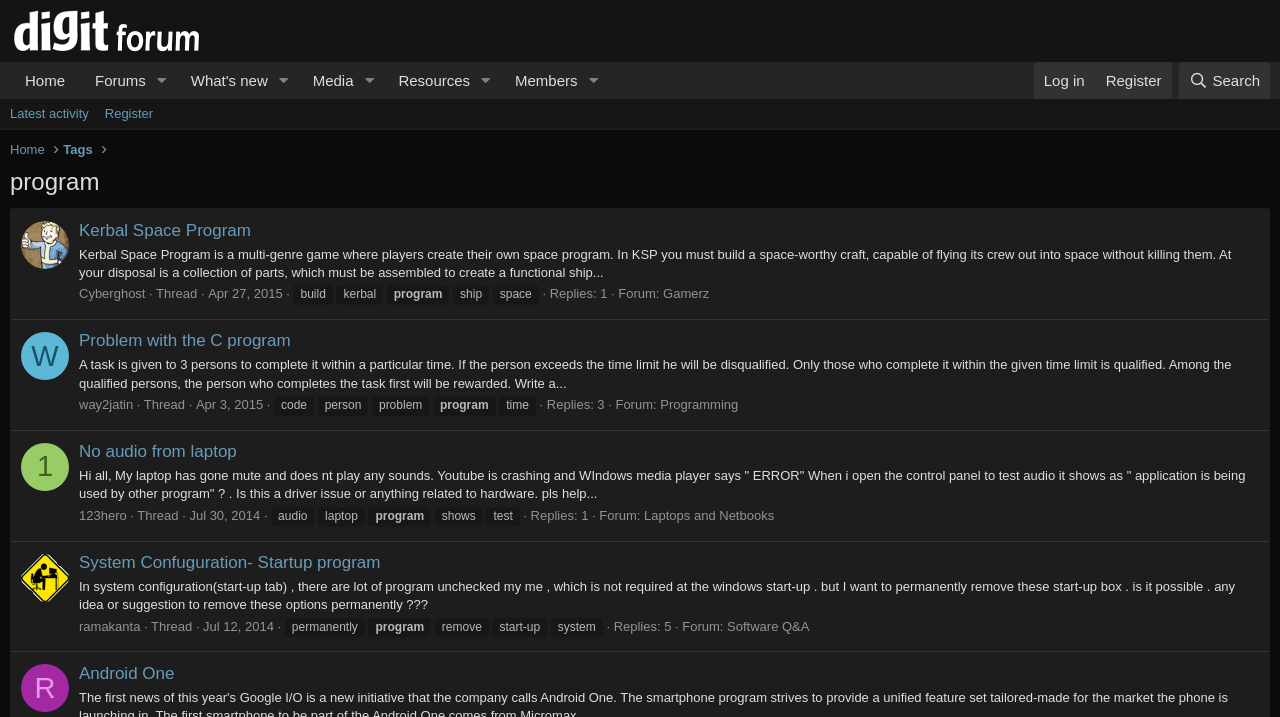Find the bounding box coordinates of the element you need to click on to perform this action: 'View the 'Kerbal Space Program' thread'. The coordinates should be represented by four float values between 0 and 1, in the format [left, top, right, bottom].

[0.062, 0.305, 0.984, 0.338]